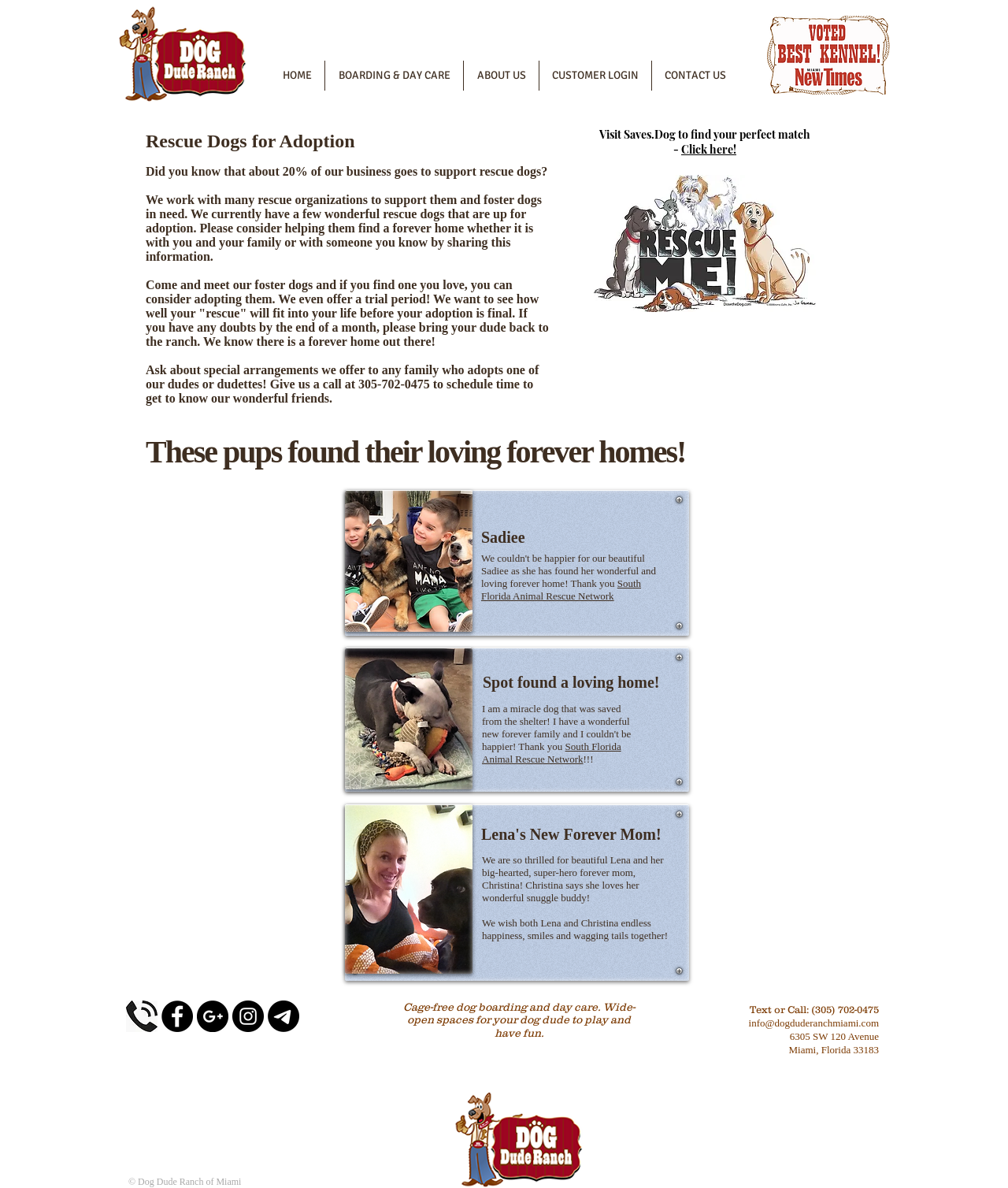Provide a brief response using a word or short phrase to this question:
What is the name of the organization that supports rescue dogs?

Dog Dude Ranch of Miami